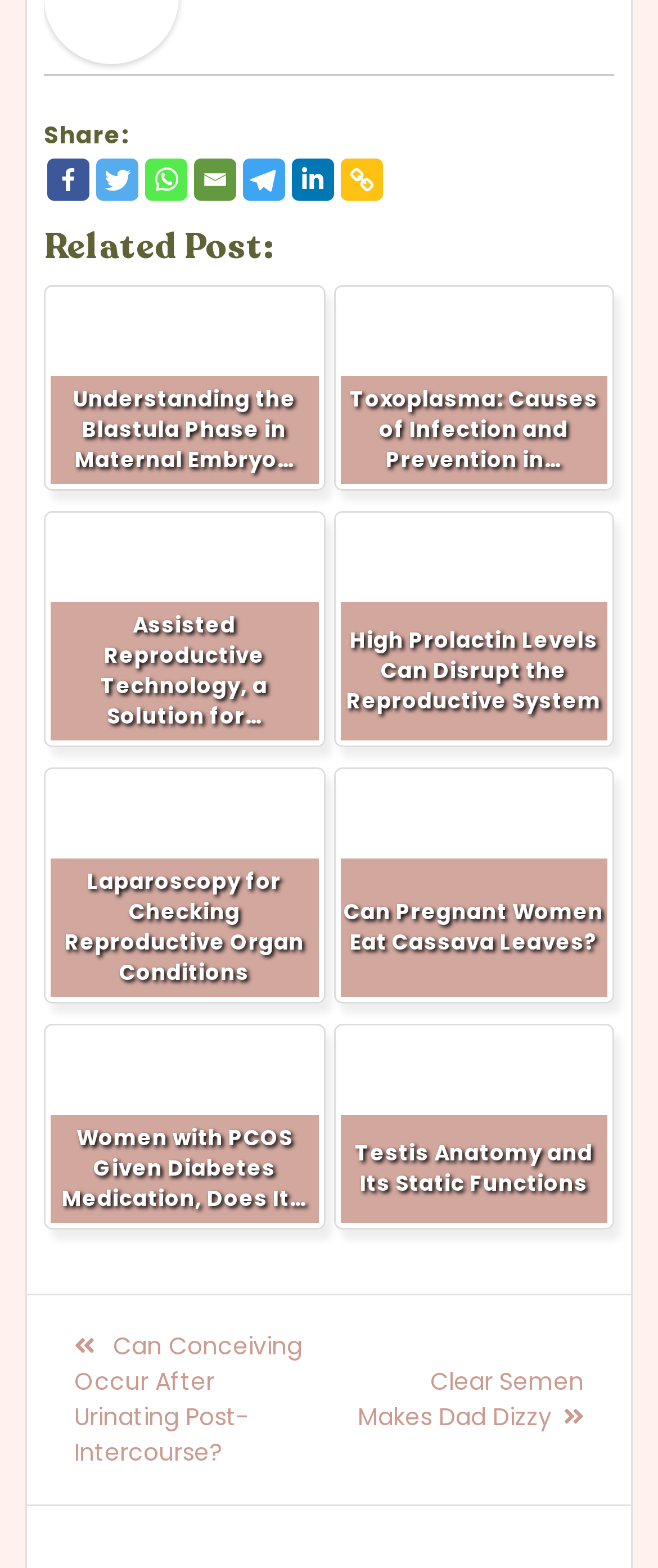Highlight the bounding box coordinates of the element you need to click to perform the following instruction: "Copy link."

[0.518, 0.101, 0.582, 0.128]